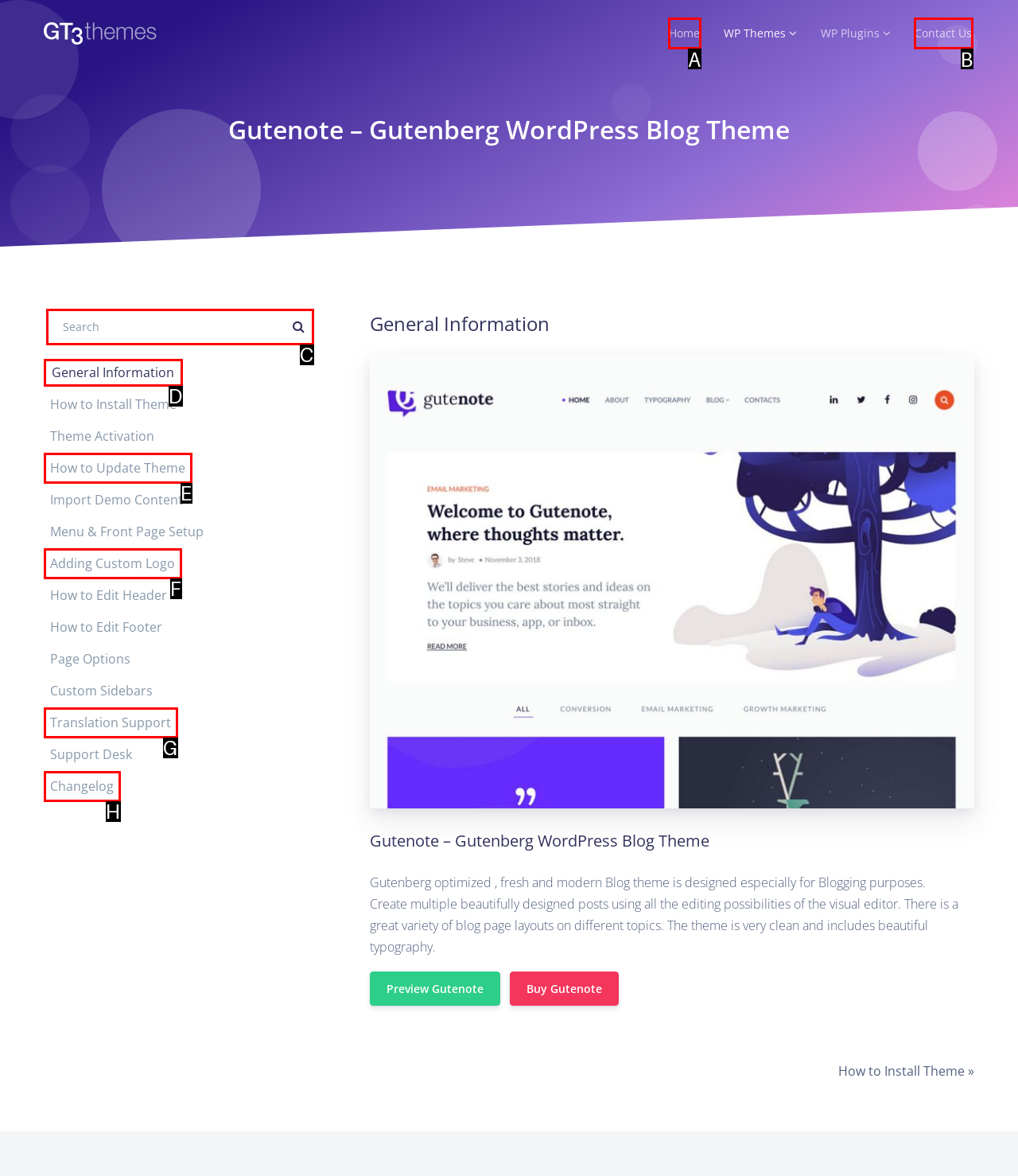Determine which HTML element should be clicked for this task: Search for a theme
Provide the option's letter from the available choices.

C